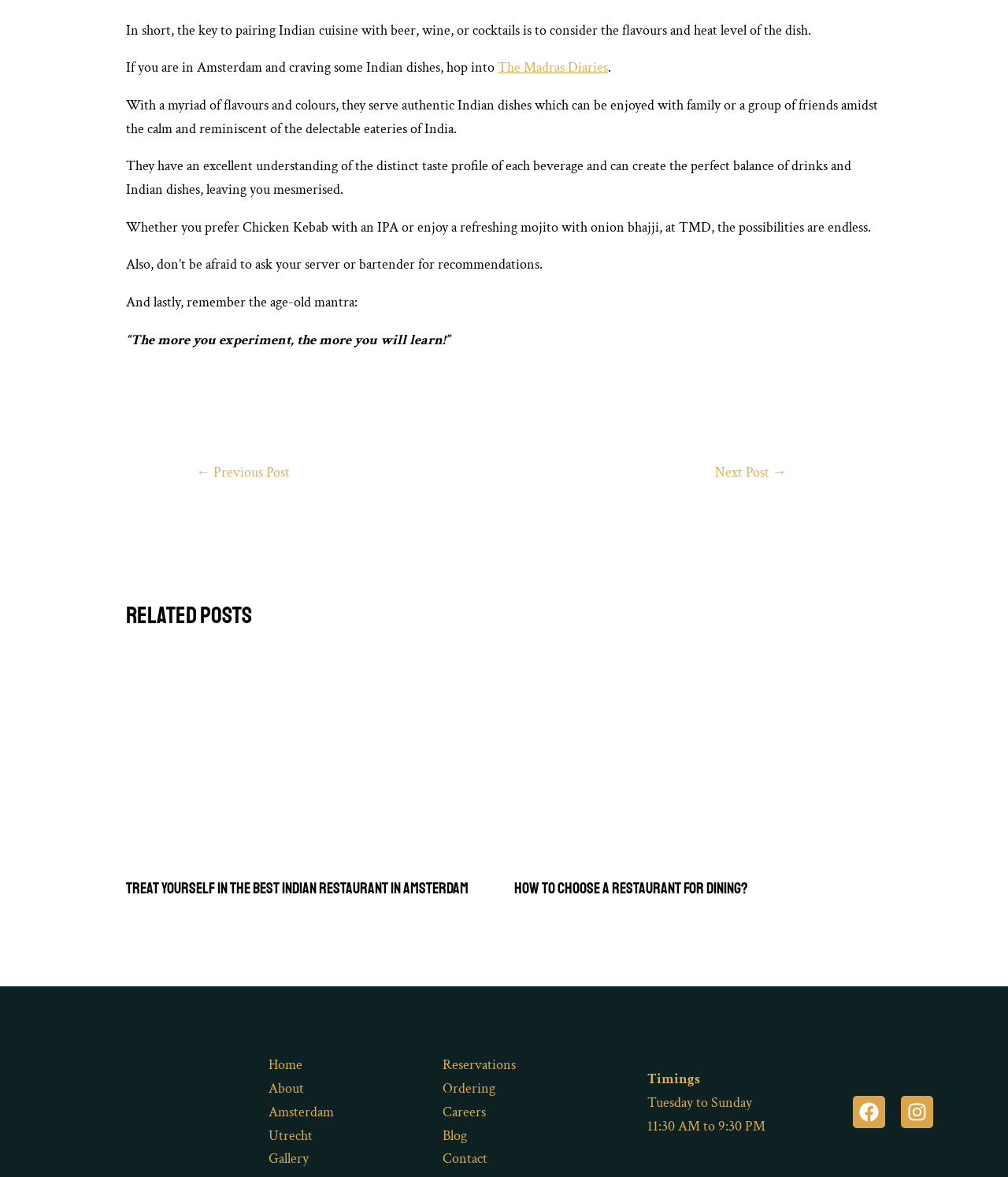Bounding box coordinates are to be given in the format (top-left x, top-left y, bottom-right x, bottom-right y). All values must be floating point numbers between 0 and 1. Provide the bounding box coordinate for the UI element described as: Terms & Conditions

None